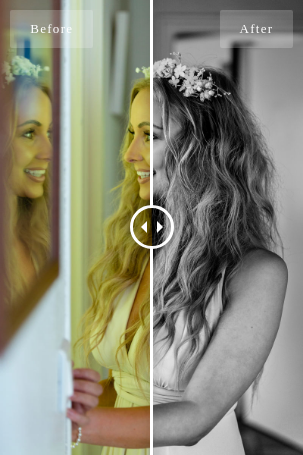What is the purpose of professional photography editing services?
Provide a well-explained and detailed answer to the question.

The caption highlights the power of skilled retouching in transforming moments into timeless memories, which is the ultimate goal of professional photography editing services.